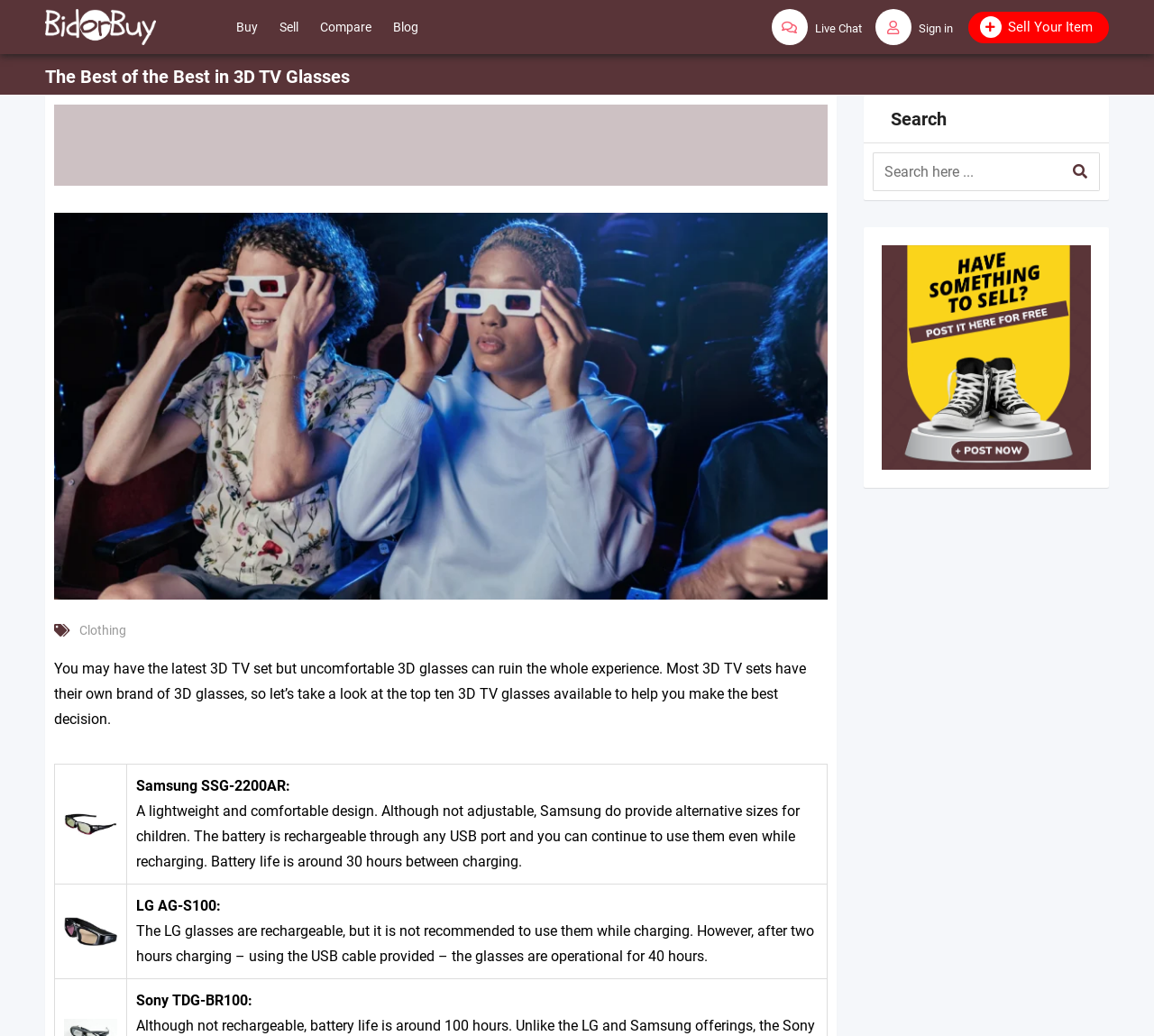Please pinpoint the bounding box coordinates for the region I should click to adhere to this instruction: "View 'Clothing' category".

[0.069, 0.601, 0.109, 0.615]